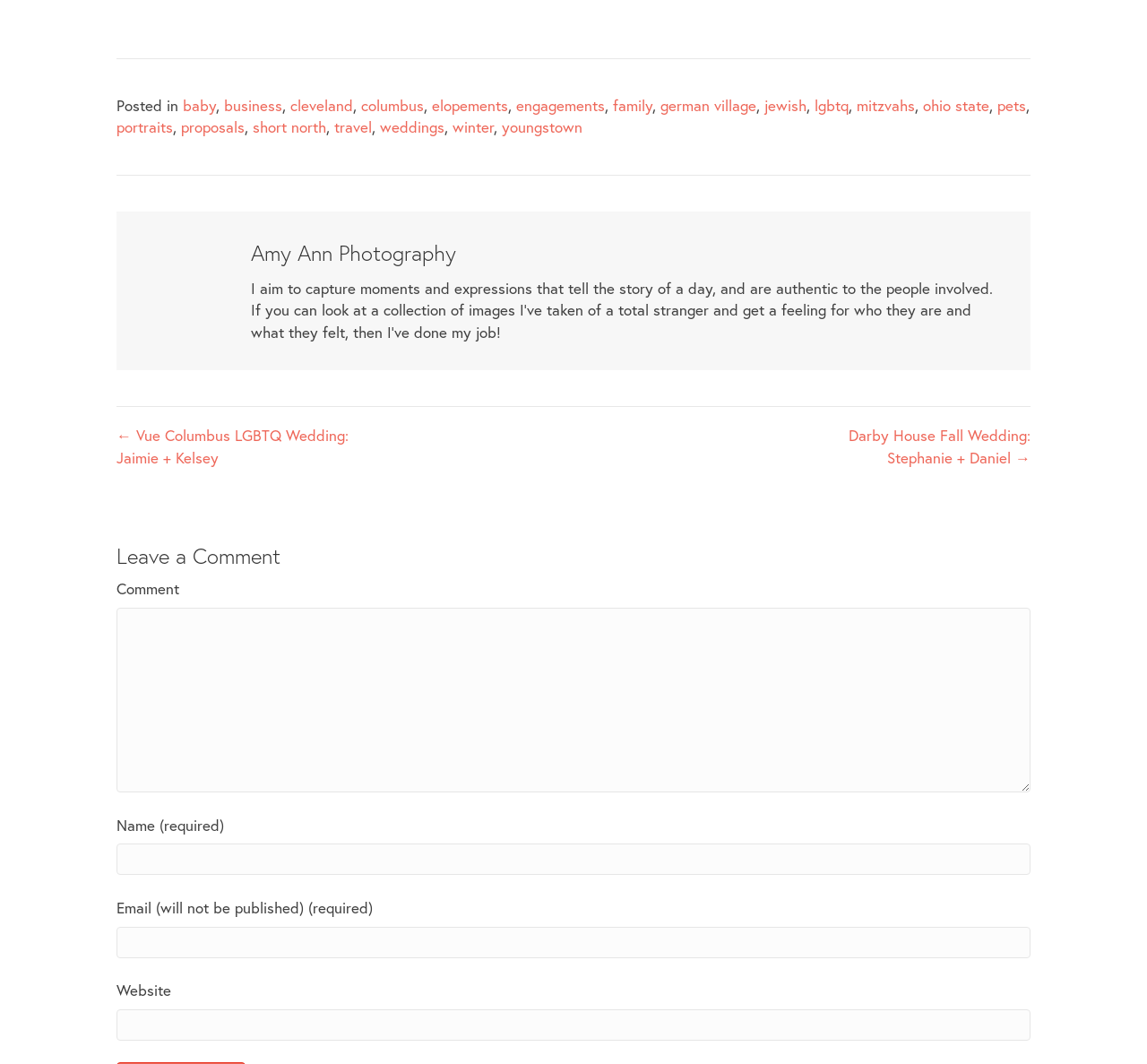Locate the bounding box coordinates of the clickable area to execute the instruction: "Leave a comment". Provide the coordinates as four float numbers between 0 and 1, represented as [left, top, right, bottom].

[0.102, 0.571, 0.898, 0.745]